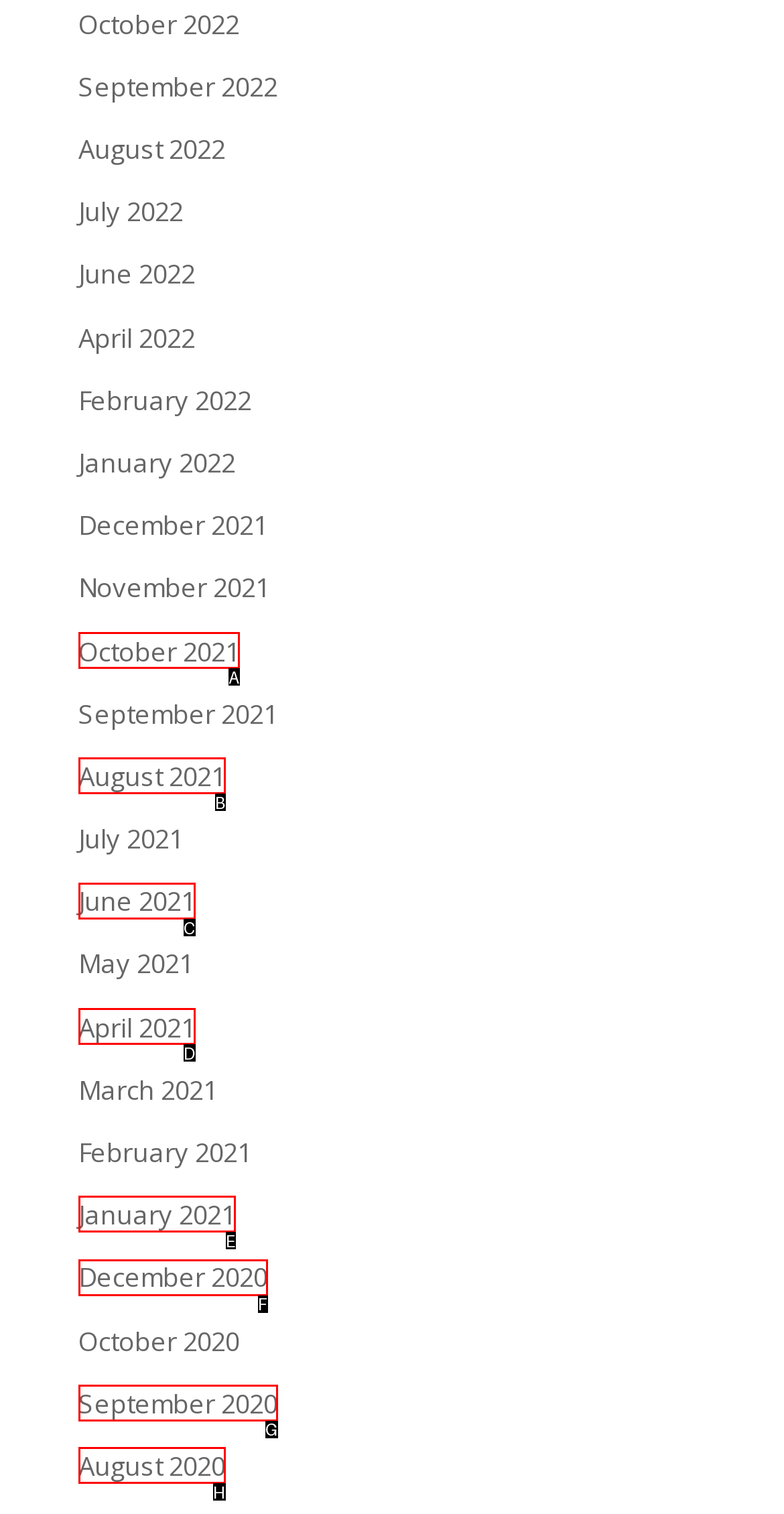Based on the task: view January 2021, which UI element should be clicked? Answer with the letter that corresponds to the correct option from the choices given.

E